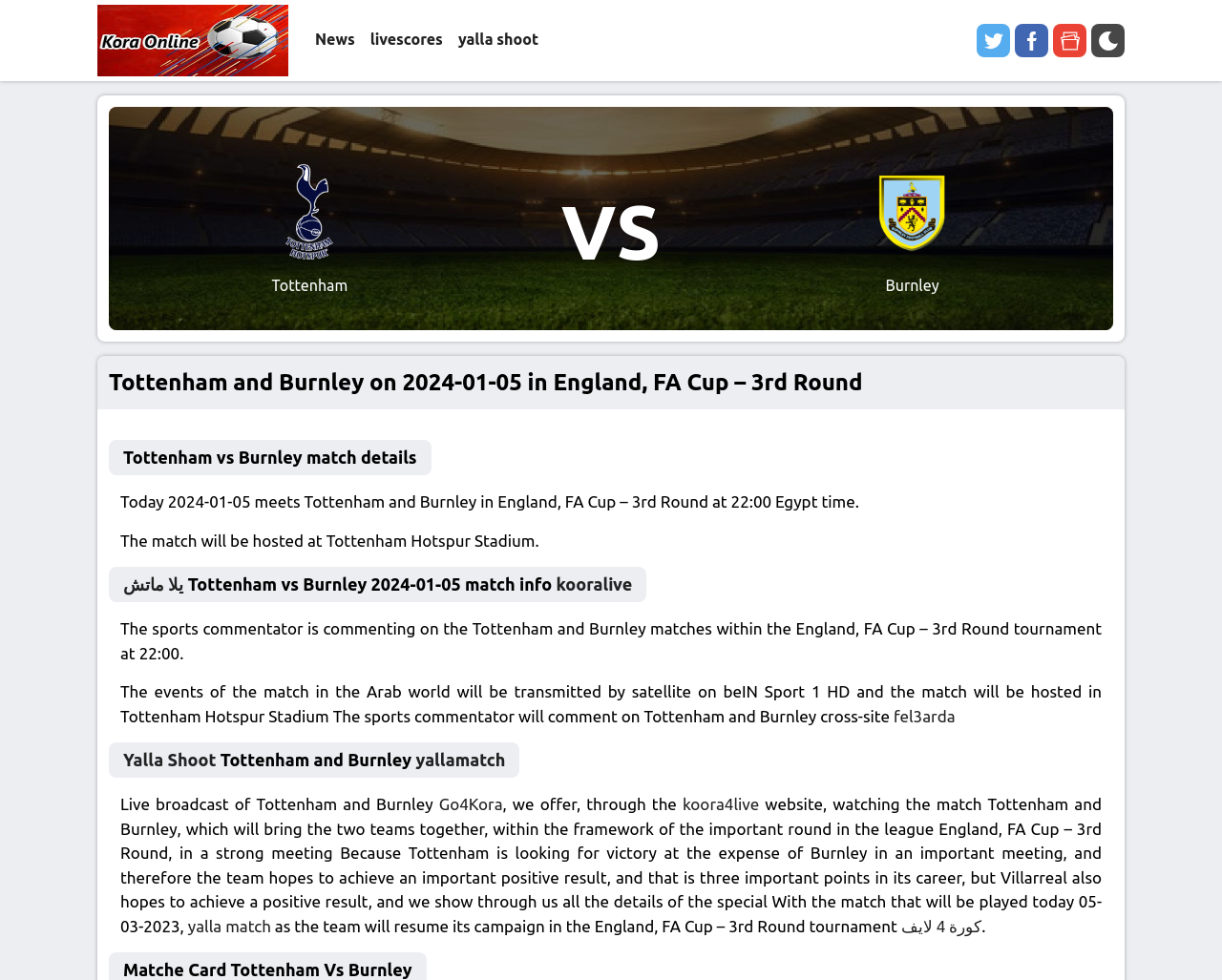Highlight the bounding box coordinates of the element you need to click to perform the following instruction: "Click on Go4Kora."

[0.359, 0.811, 0.411, 0.83]